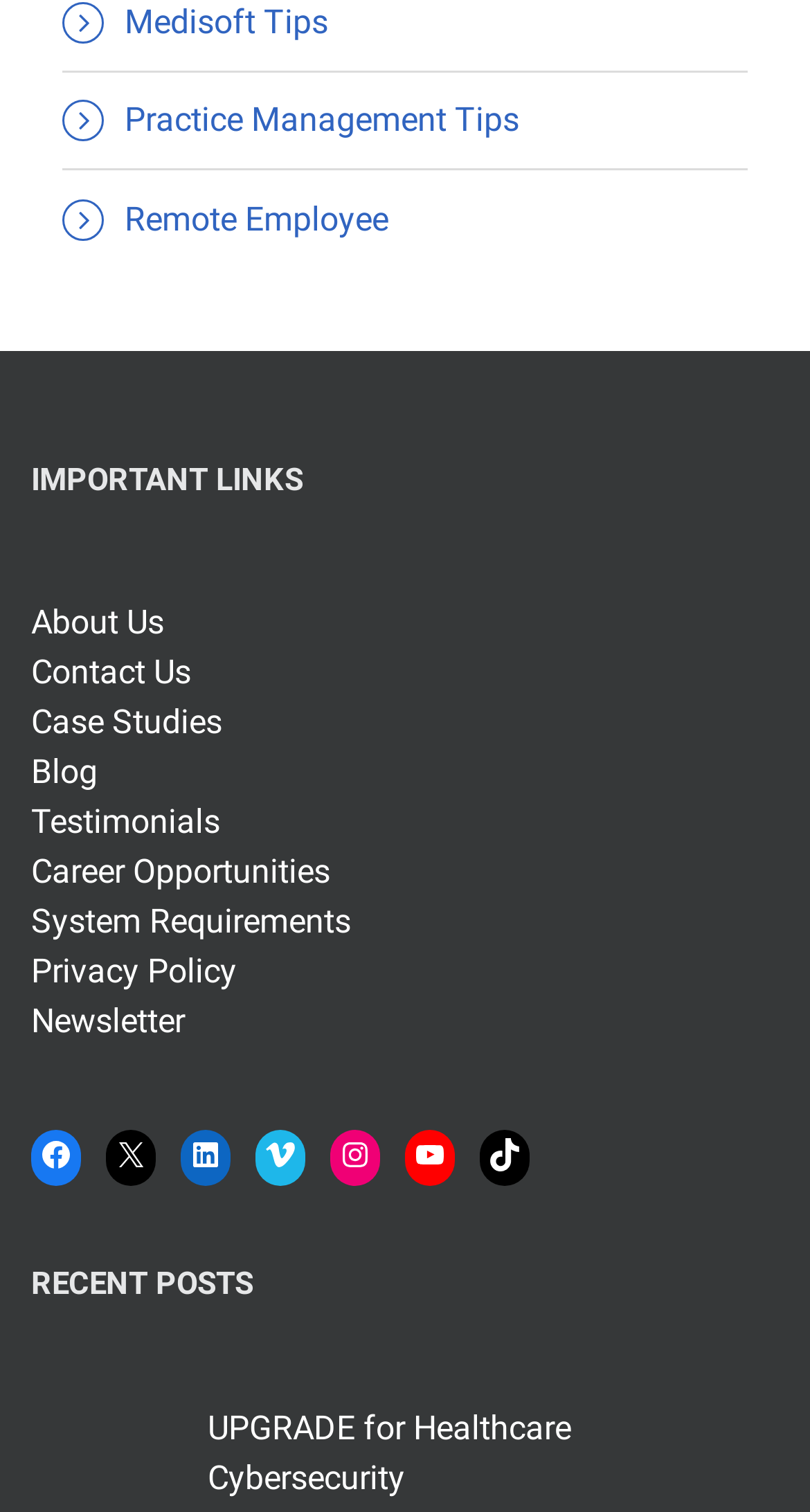Identify the bounding box coordinates of the clickable region necessary to fulfill the following instruction: "Visit Facebook page". The bounding box coordinates should be four float numbers between 0 and 1, i.e., [left, top, right, bottom].

[0.038, 0.748, 0.1, 0.781]